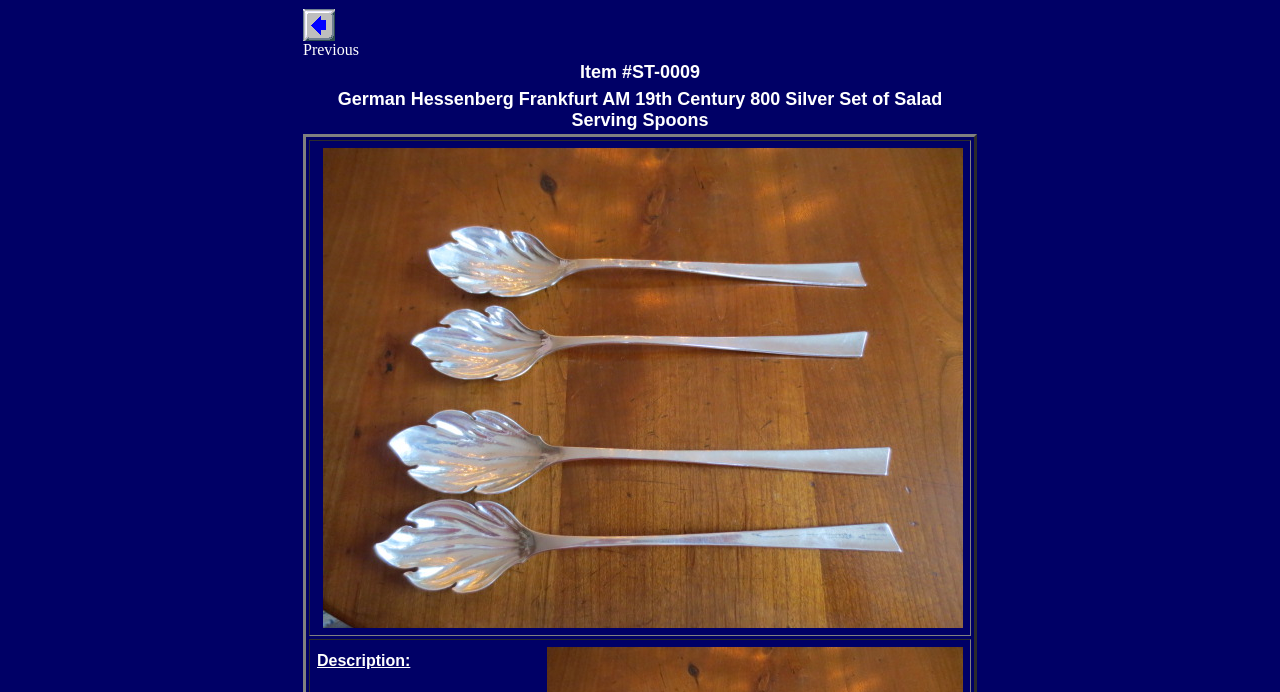Respond with a single word or short phrase to the following question: 
How many columns are in the table?

2